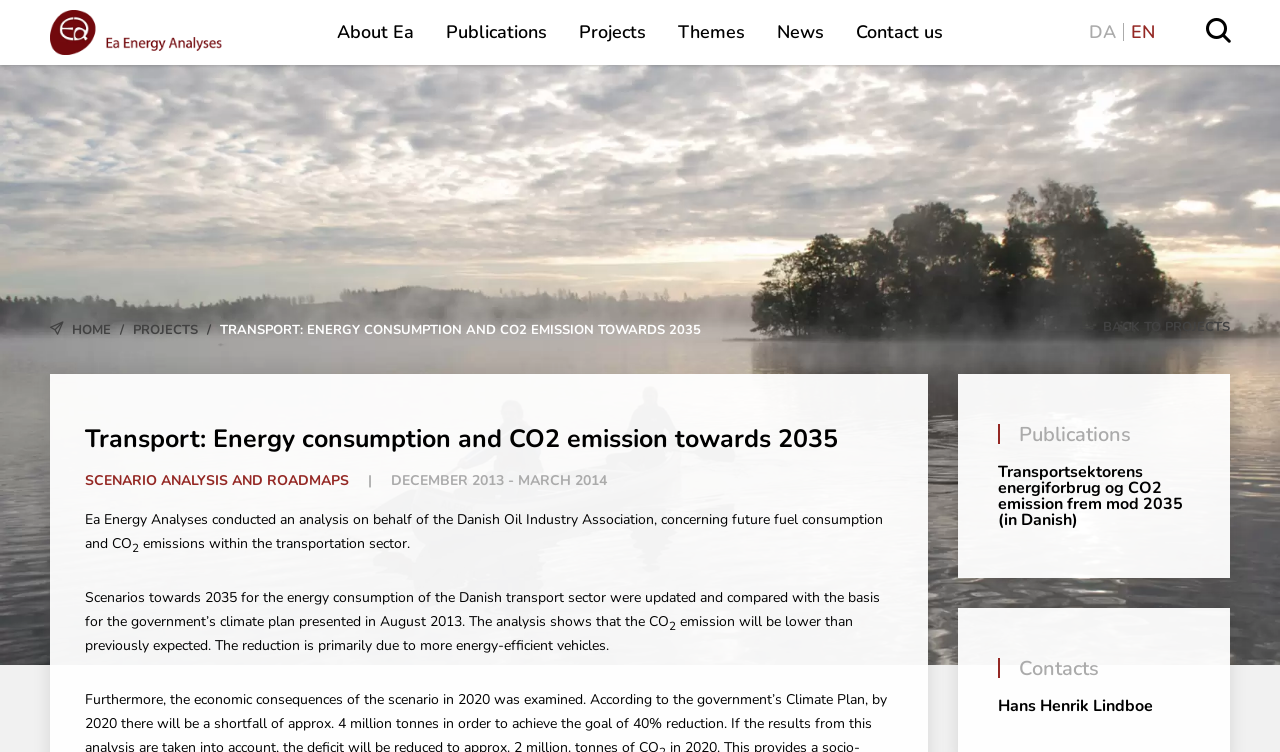Provide the bounding box coordinates of the UI element this sentence describes: "Scenario analysis and roadmaps".

[0.066, 0.627, 0.273, 0.652]